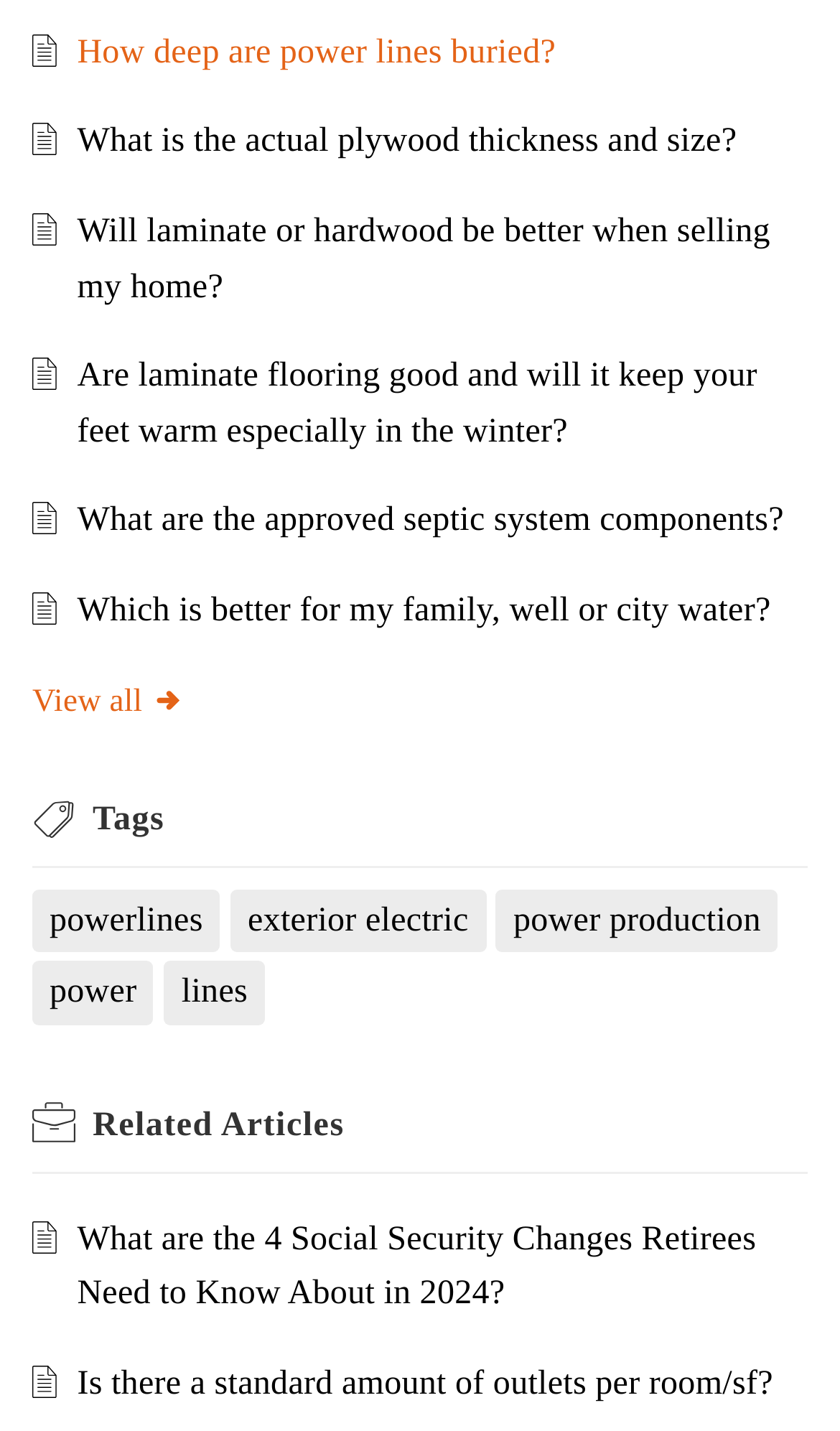Determine the bounding box coordinates of the clickable element to complete this instruction: "Read 'What are the 4 Social Security Changes Retirees Need to Know About in 2024?'". Provide the coordinates in the format of four float numbers between 0 and 1, [left, top, right, bottom].

[0.092, 0.853, 0.9, 0.917]